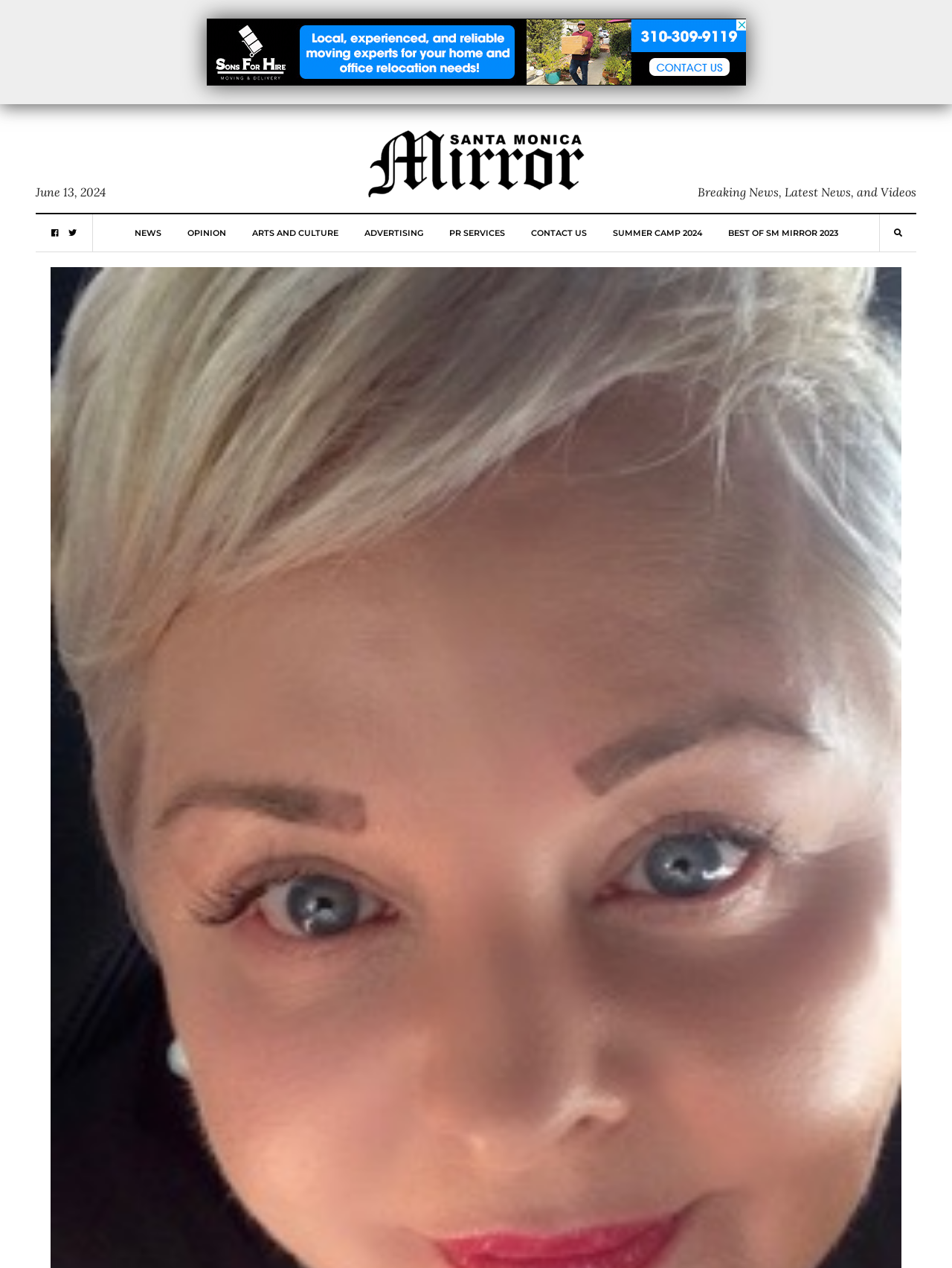Determine the bounding box coordinates of the clickable region to follow the instruction: "Click the SM Mirror logo".

[0.383, 0.1, 0.617, 0.158]